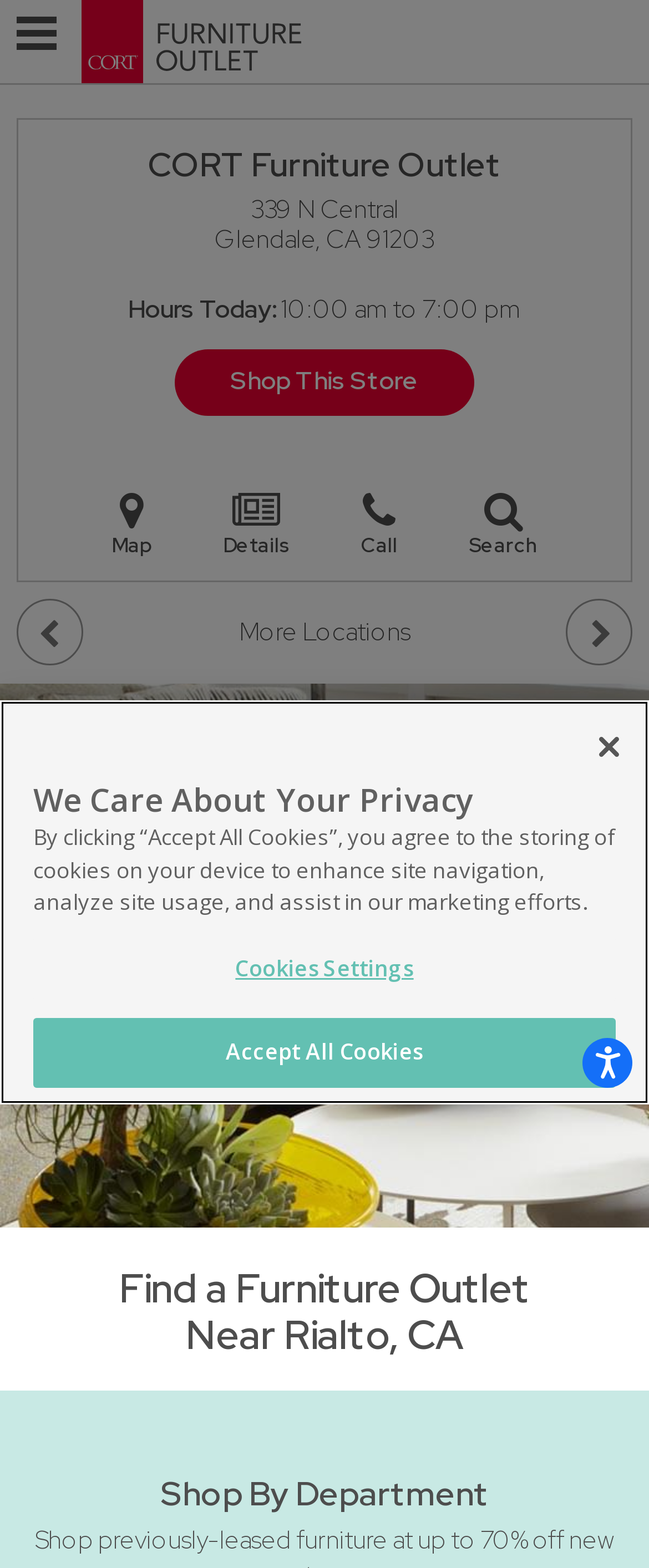Offer a meticulous caption that includes all visible features of the webpage.

This webpage is about CORT Furniture Outlet, a store that offers lightly used furniture at discounted prices. At the top left corner, there is a navigation toggle button. Next to it, the store's name "CORT Clearance Furniture Center" is displayed, along with its address "339 N Central, Glendale, CA 91203" on the top center of the page.

Below the store's information, there is a section that displays the store's hours of operation, "10:00 am to 7:00 pm", under the title "Hours Today". On the top right corner, there are several links, including "Shop This Store", "Map", "Details", "Call", and "Search".

Further down, there is a heading "Find a Furniture Outlet Near Rialto, CA", followed by a section that allows users to shop by department. At the bottom of the page, there is a cookie banner that alerts users about the website's privacy policy. The banner includes a heading "We Care About Your Privacy", a description of the website's cookie usage, and buttons to adjust cookie settings or accept all cookies.